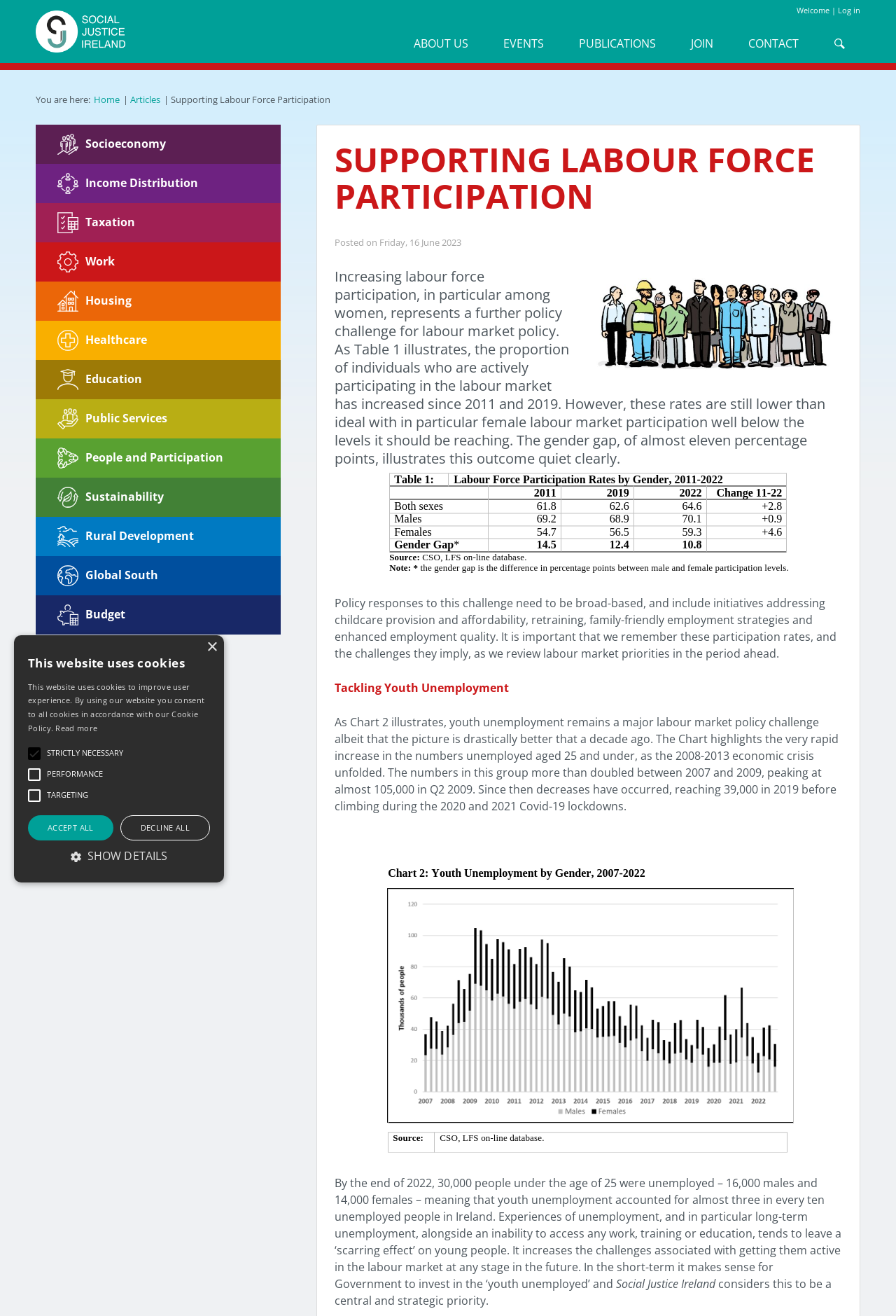Create a detailed narrative of the webpage’s visual and textual elements.

The webpage is about "Supporting Labour Force Participation" and is part of the Social Justice Ireland website. At the top, there is a navigation menu with links to "Home", "About Us", "Events", "Publications", "Join", and "Contact". Below this, there is a breadcrumb navigation showing the current page's location within the website.

The main content of the page is divided into sections. The first section discusses the importance of increasing labour force participation, particularly among women. It includes a heading, a paragraph of text, and an image. The text explains that labour market participation rates have increased since 2011 and 2019, but are still lower than ideal, with a significant gender gap.

The next section is about tackling youth unemployment. It includes a heading, a paragraph of text, and an image. The text explains that youth unemployment remains a major labour market policy challenge, despite improvements since the 2008-2013 economic crisis. It highlights the rapid increase in youth unemployment during the crisis and the current situation.

The page also features a sidebar with links to various topics, including Socioeconomy, Income Distribution, Taxation, Work, Housing, Healthcare, Education, Public Services, People and Participation, Sustainability, Rural Development, Global South, and Budget. Each link has an associated icon.

At the bottom of the page, there is a notice about the website's use of cookies, with a link to read more about the Cookie Policy. There is also a checkbox to accept strictly necessary cookies.